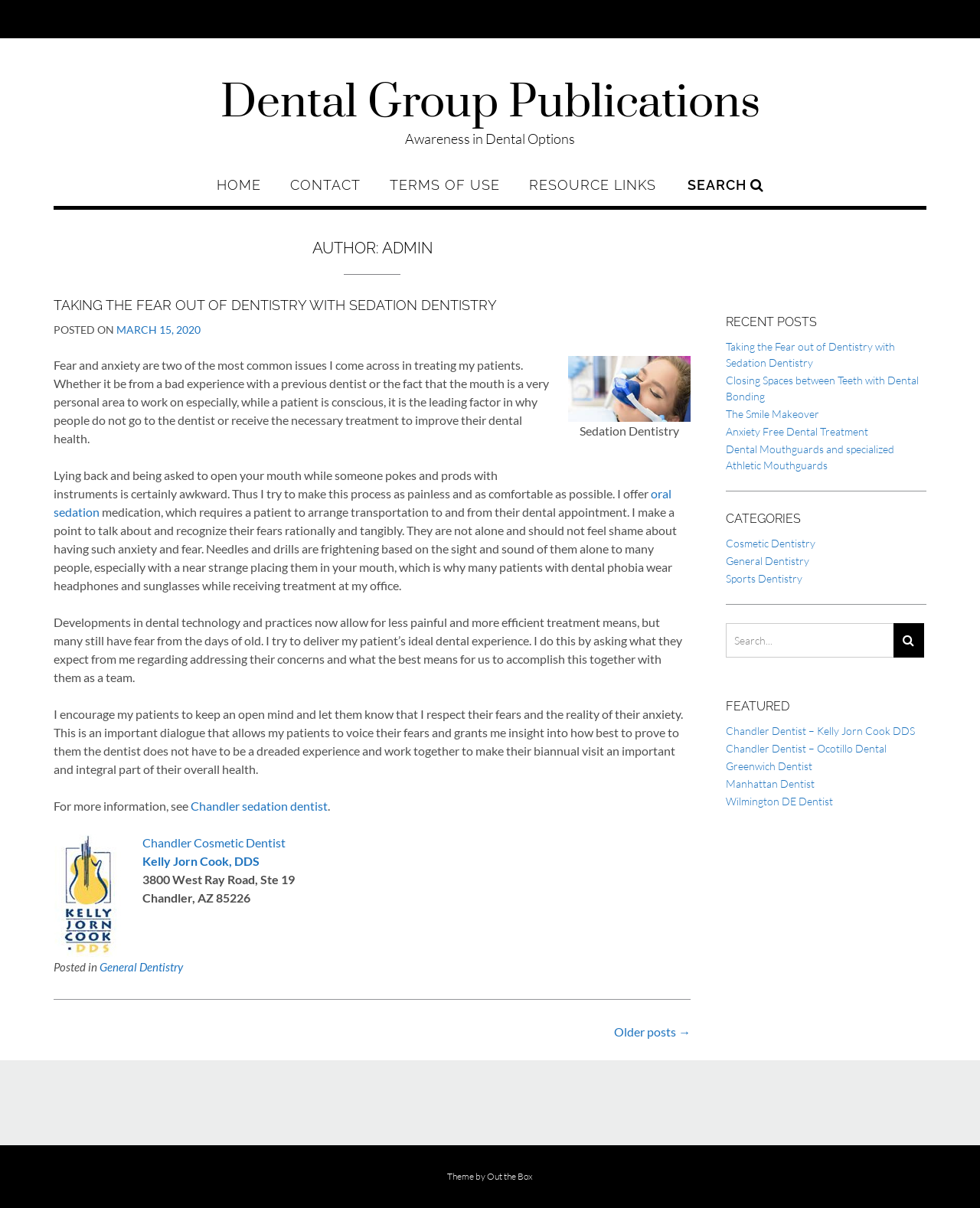Find the coordinates for the bounding box of the element with this description: "Free website builder".

None